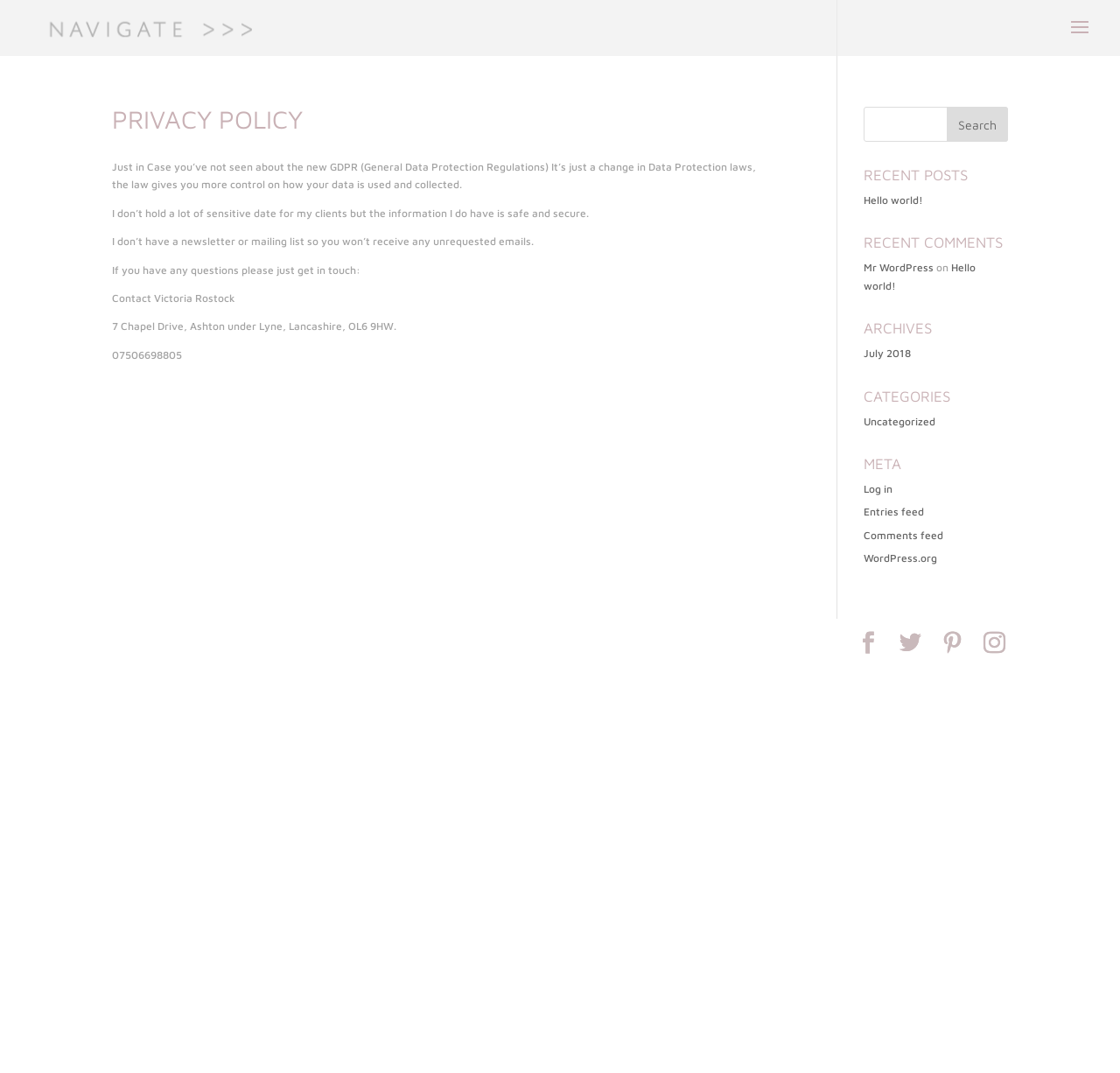Please give a succinct answer to the question in one word or phrase:
What is the name of the designer?

Victoria Rostock